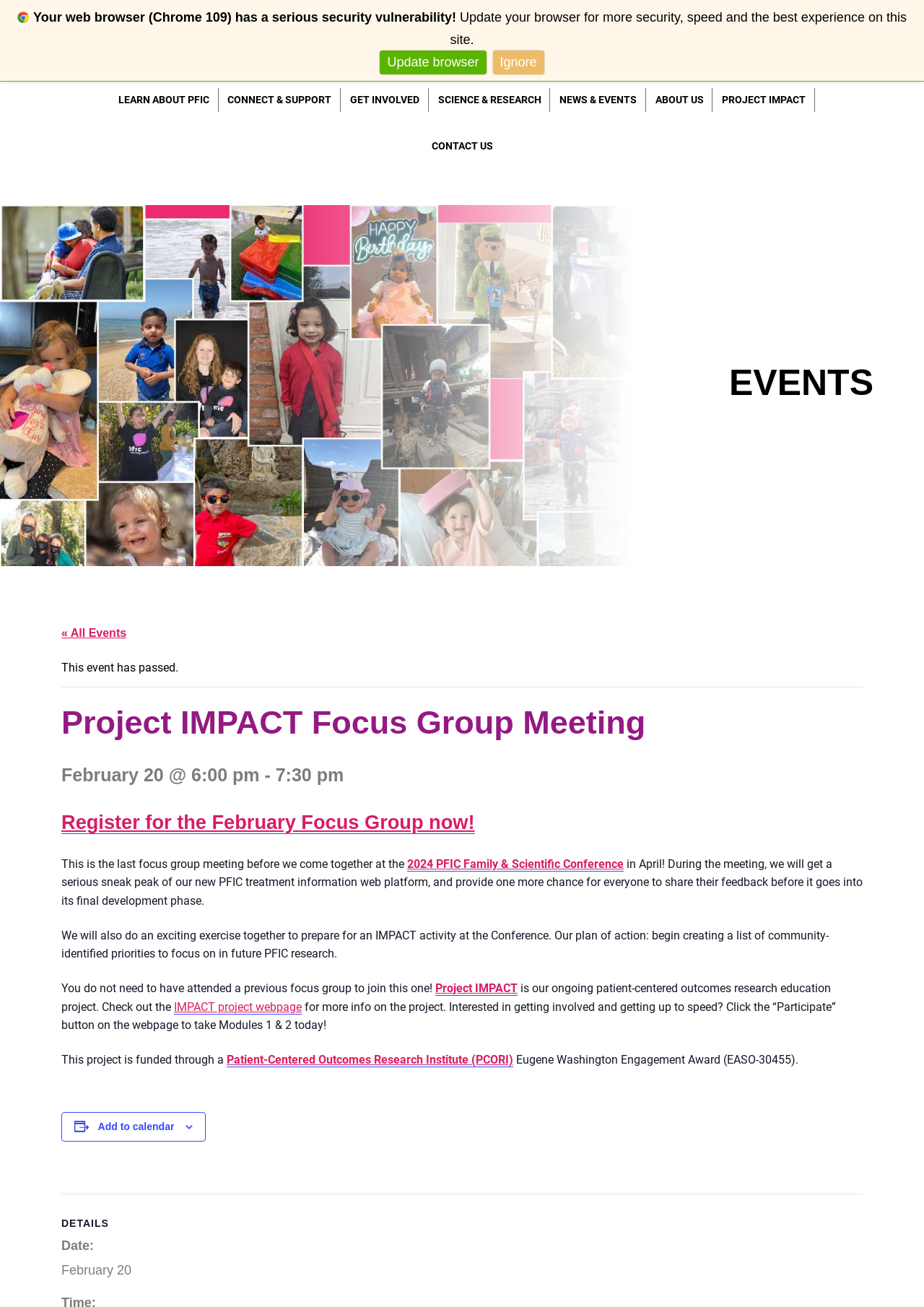Offer a thorough description of the webpage.

This webpage appears to be an event page for a Project IMPACT Focus Group Meeting. At the top, there is a warning message about a security vulnerability in the browser, with a link to update the browser and an "Ignore" button. Below this, there is a logo and a language selection dropdown.

The main content of the page is divided into sections. The first section has a heading "EVENTS" and lists a single event, the Project IMPACT Focus Group Meeting. This event has a description, which includes the date and time of the meeting, as well as a brief overview of what will be discussed. There is also a link to register for the event.

The description of the event mentions that it is the last focus group meeting before a conference in April and that attendees will get a sneak peek of a new treatment information web platform. There is also an exercise planned to prepare for an IMPACT activity at the conference.

Below the event description, there are several paragraphs of text that provide more information about the Project IMPACT, including a link to the project webpage and information about how to get involved.

On the right side of the page, there are several links to other pages, including a newsletter sign-up, a link to join the registry, a link to donate, and links to other sections of the website, such as "LEARN ABOUT PFIC", "CONNECT & SUPPORT", and "NEWS & EVENTS".

At the bottom of the page, there is a section with details about the event, including the date, and a button to add the event to a calendar.